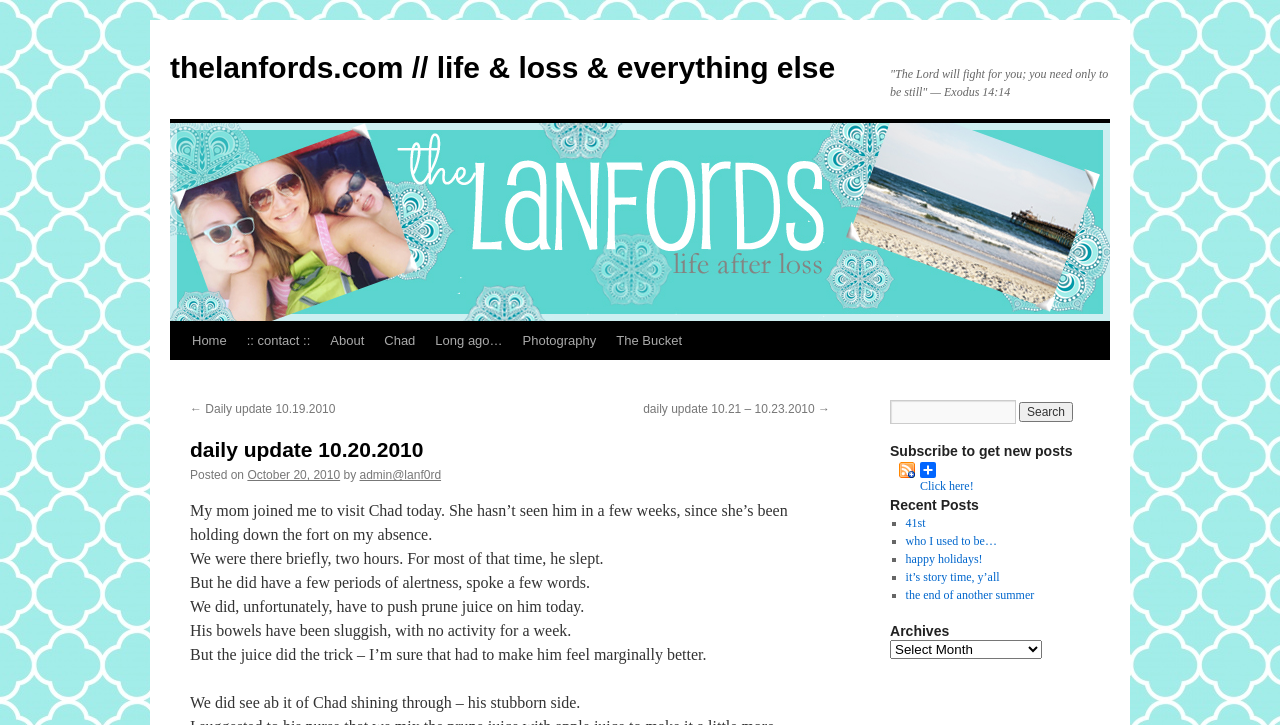What is the main title displayed on this webpage?

daily update 10.20.2010